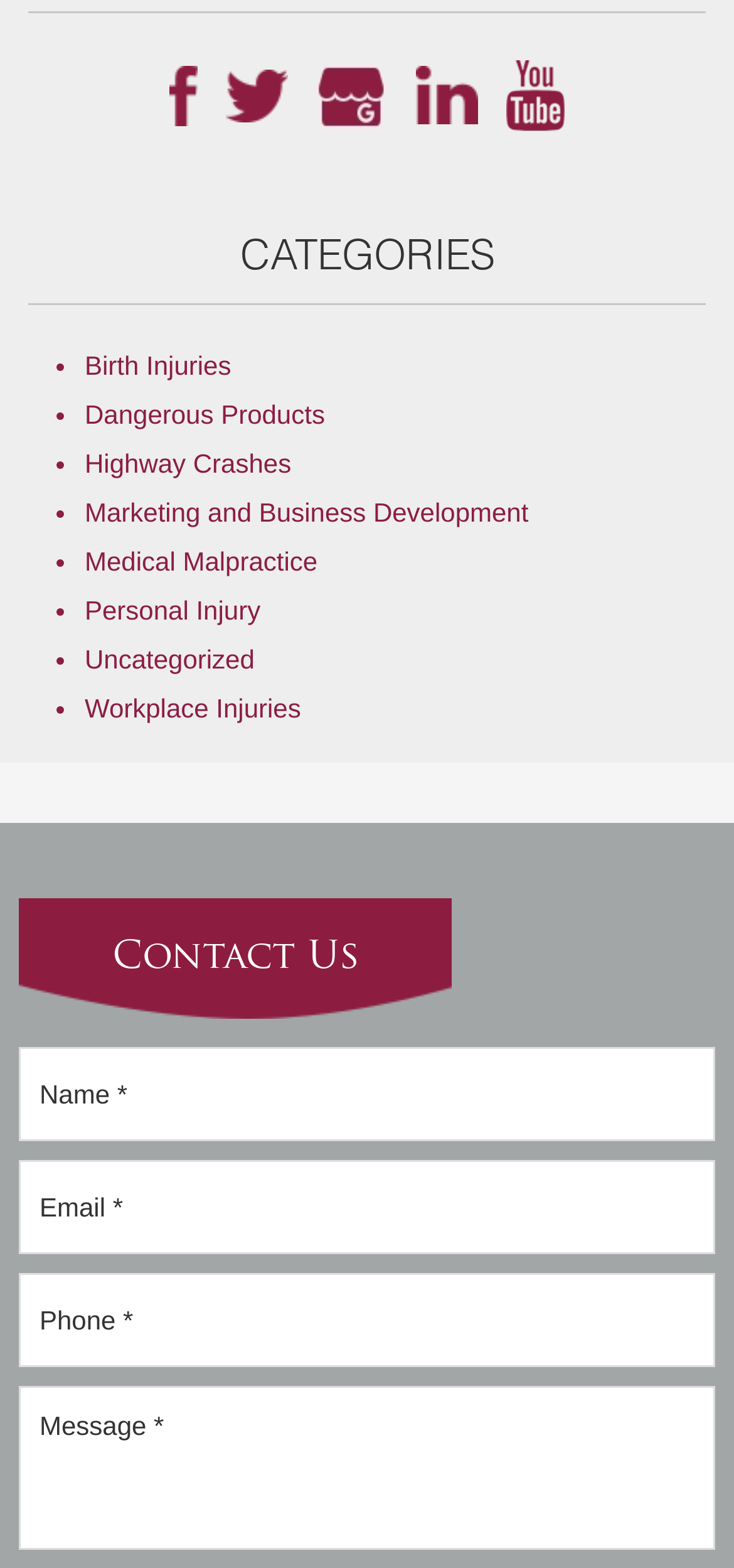Answer the question in one word or a short phrase:
How many text boxes are there on the webpage?

4